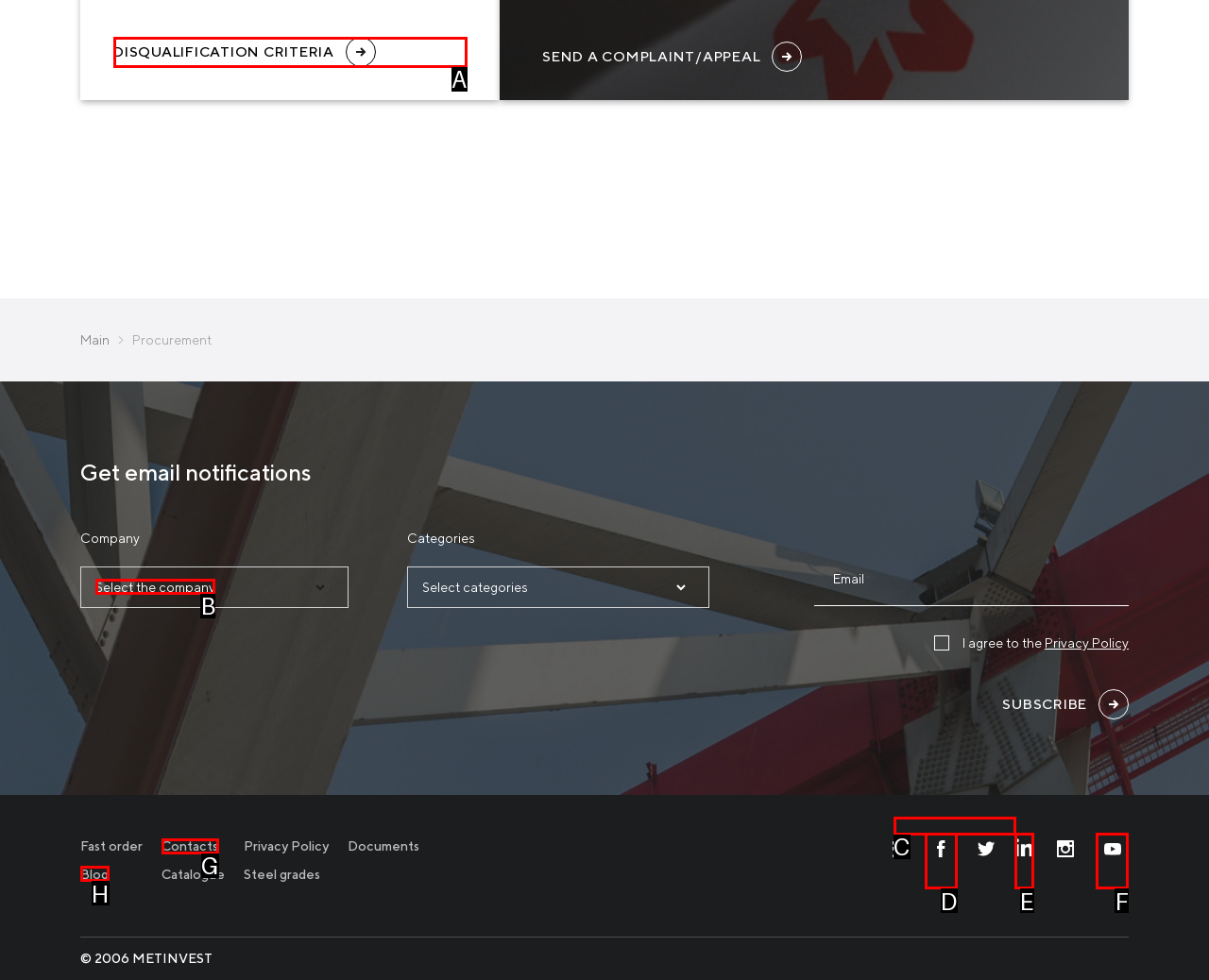Tell me which one HTML element I should click to complete the following task: Select a company Answer with the option's letter from the given choices directly.

B